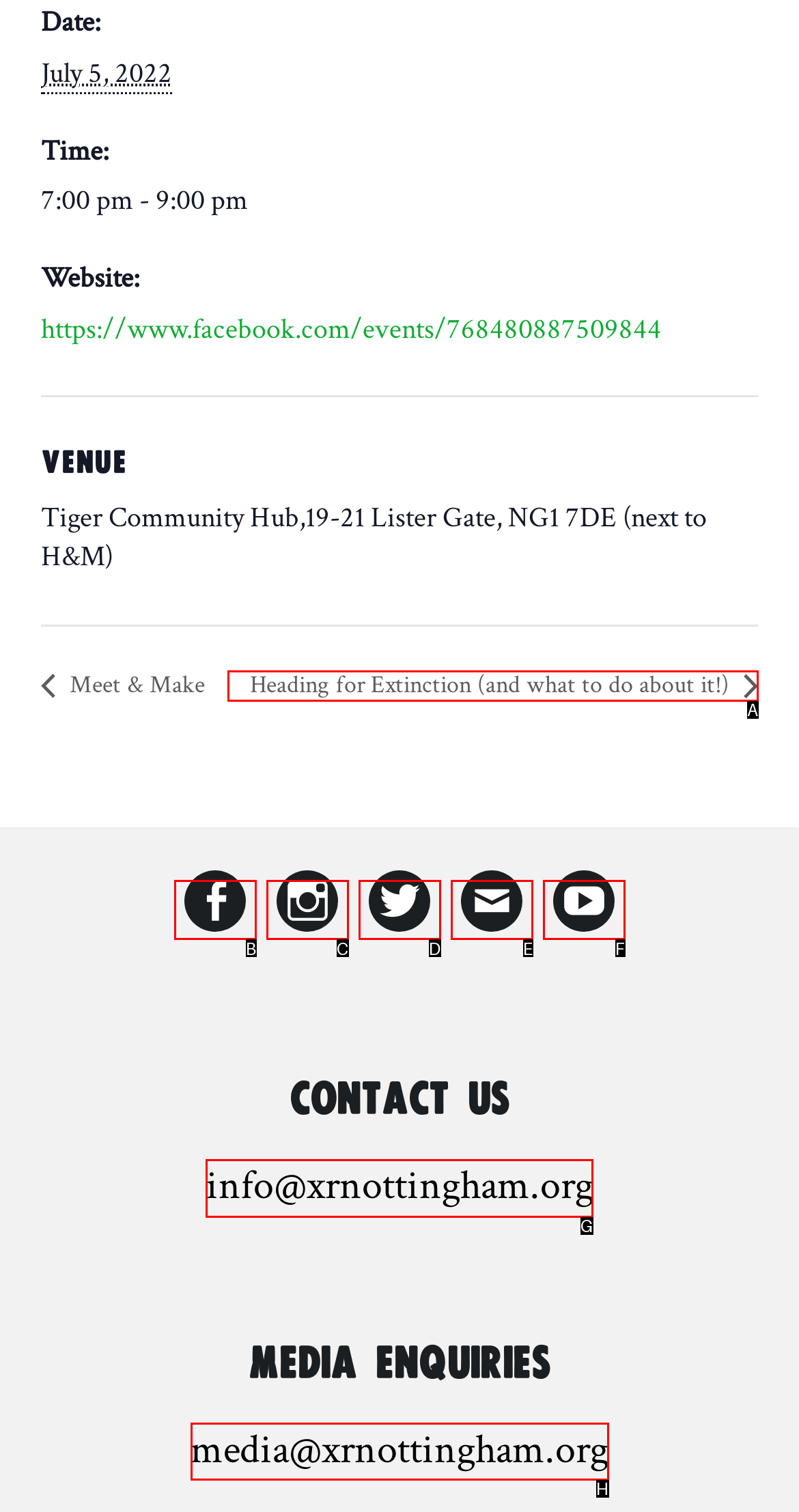Show which HTML element I need to click to perform this task: Contact us via email Answer with the letter of the correct choice.

G